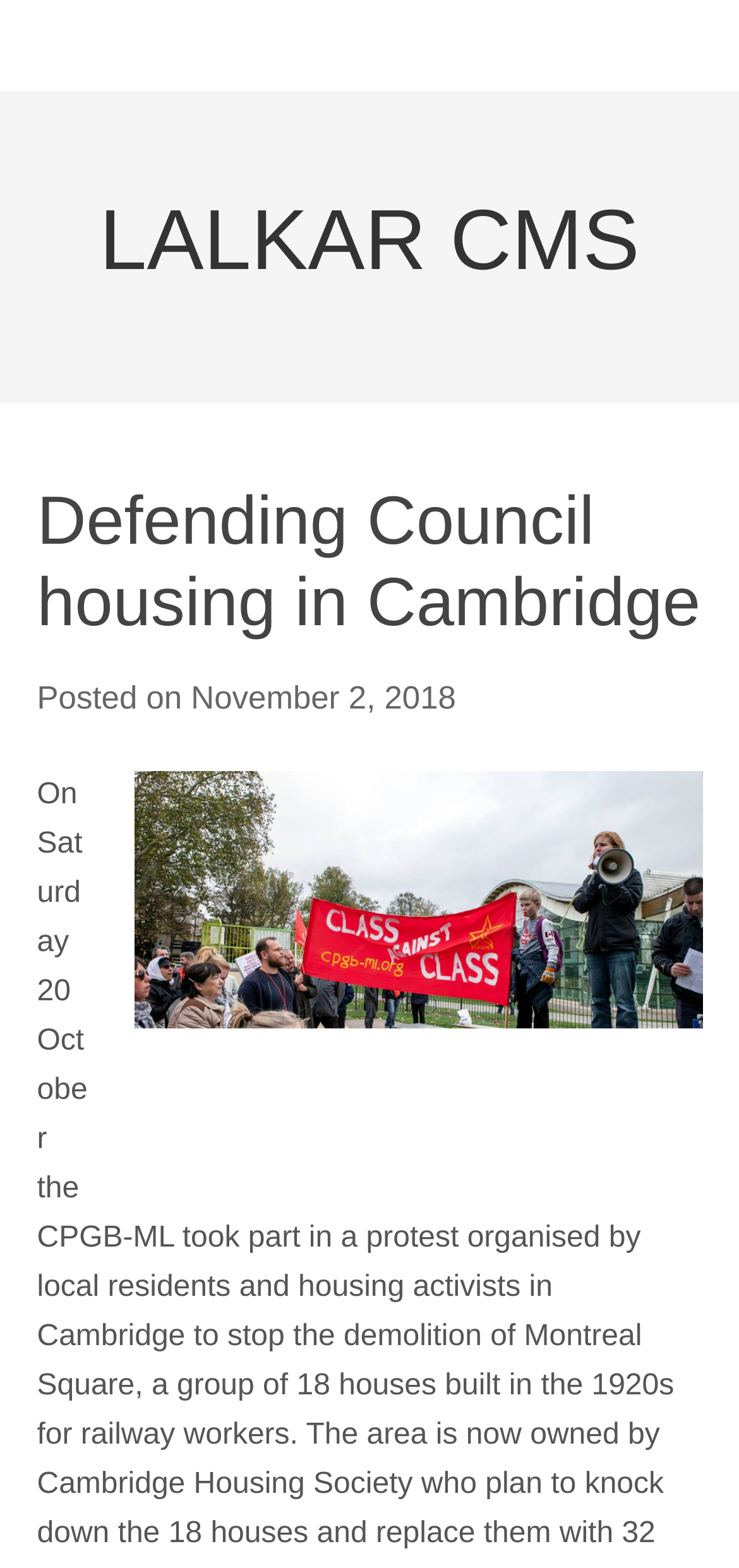Identify the bounding box coordinates for the UI element described as follows: LALKAR CMS. Use the format (top-left x, top-left y, bottom-right x, bottom-right y) and ensure all values are floating point numbers between 0 and 1.

[0.134, 0.122, 0.866, 0.184]